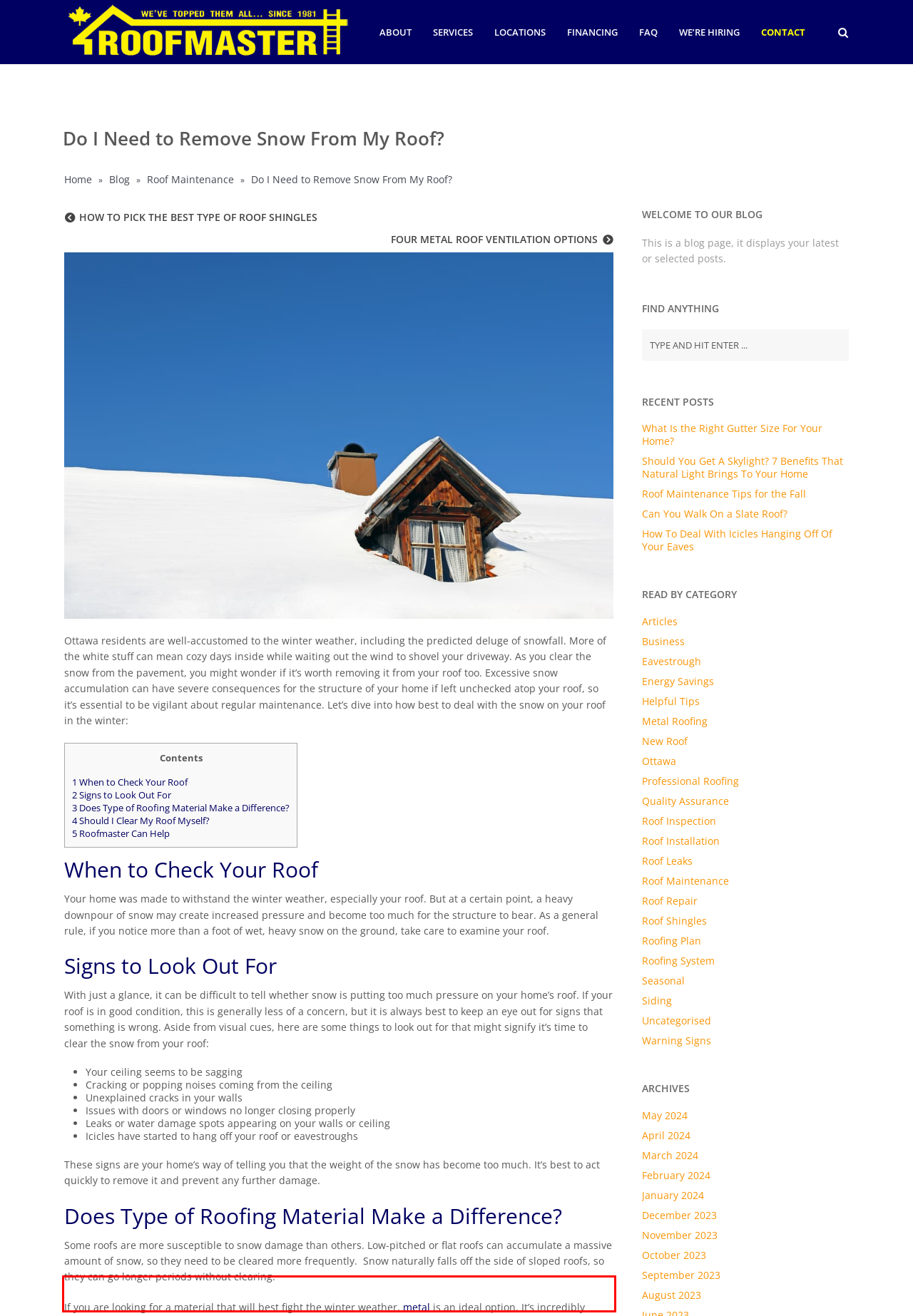Using the provided screenshot, read and generate the text content within the red-bordered area.

If you are looking for a material that will best fight the winter weather, metal is an ideal option. It’s incredibly durable, and capable of handling the weight of the snow.